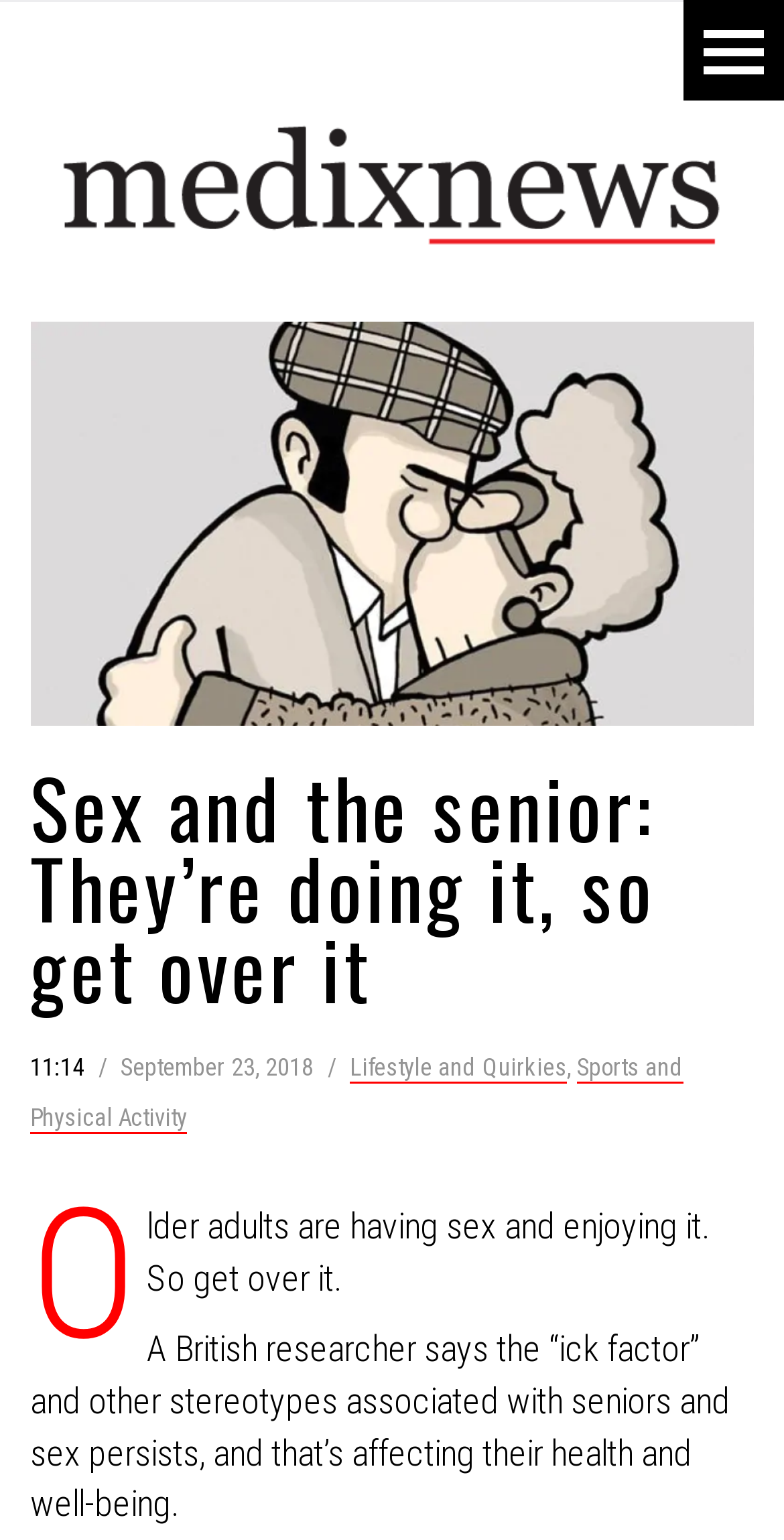Identify and provide the bounding box for the element described by: "Lifestyle and Quirkies".

[0.446, 0.683, 0.723, 0.702]